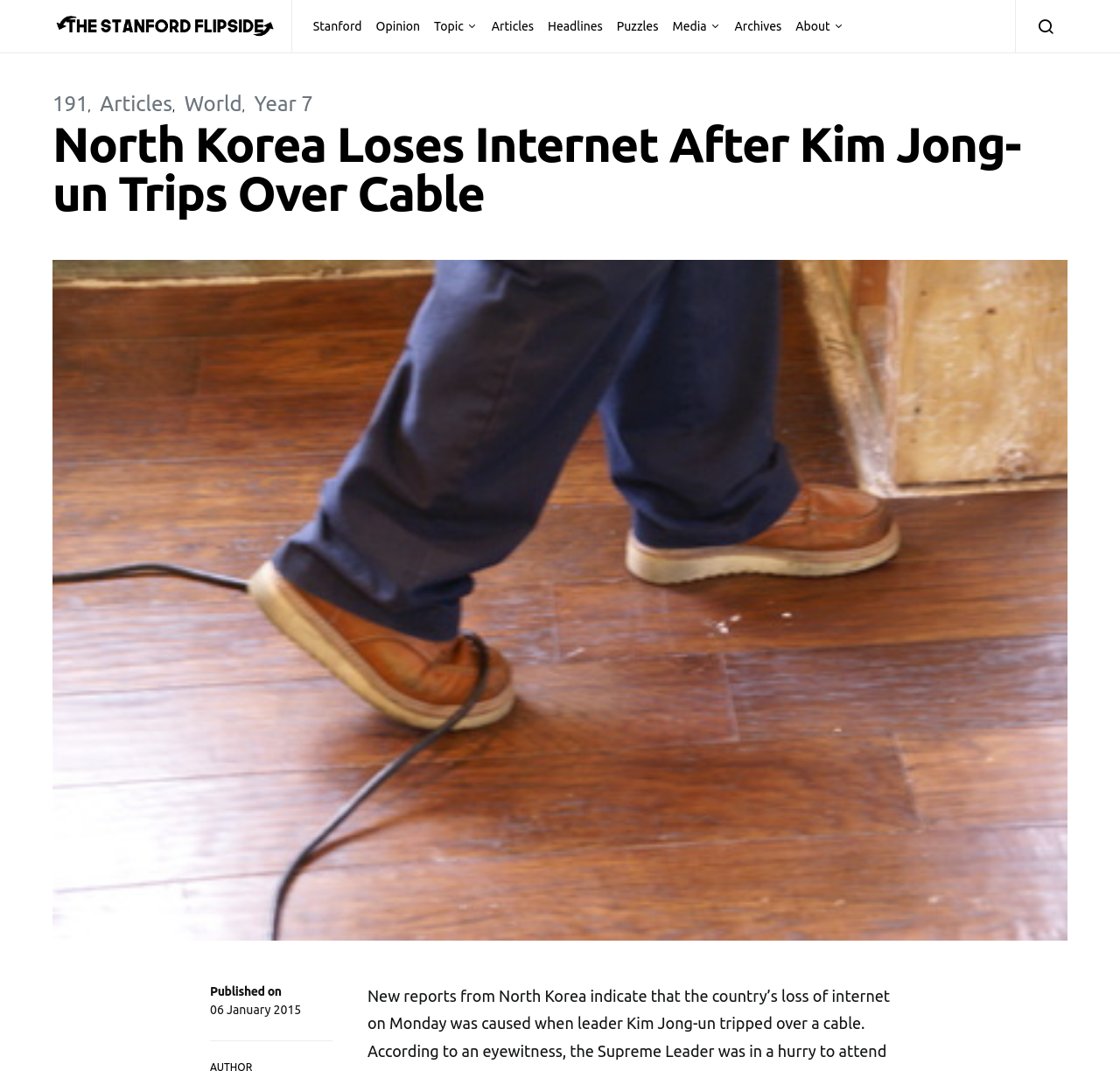Please specify the bounding box coordinates in the format (top-left x, top-left y, bottom-right x, bottom-right y), with all values as floating point numbers between 0 and 1. Identify the bounding box of the UI element described by: Media

[0.594, 0.0, 0.65, 0.049]